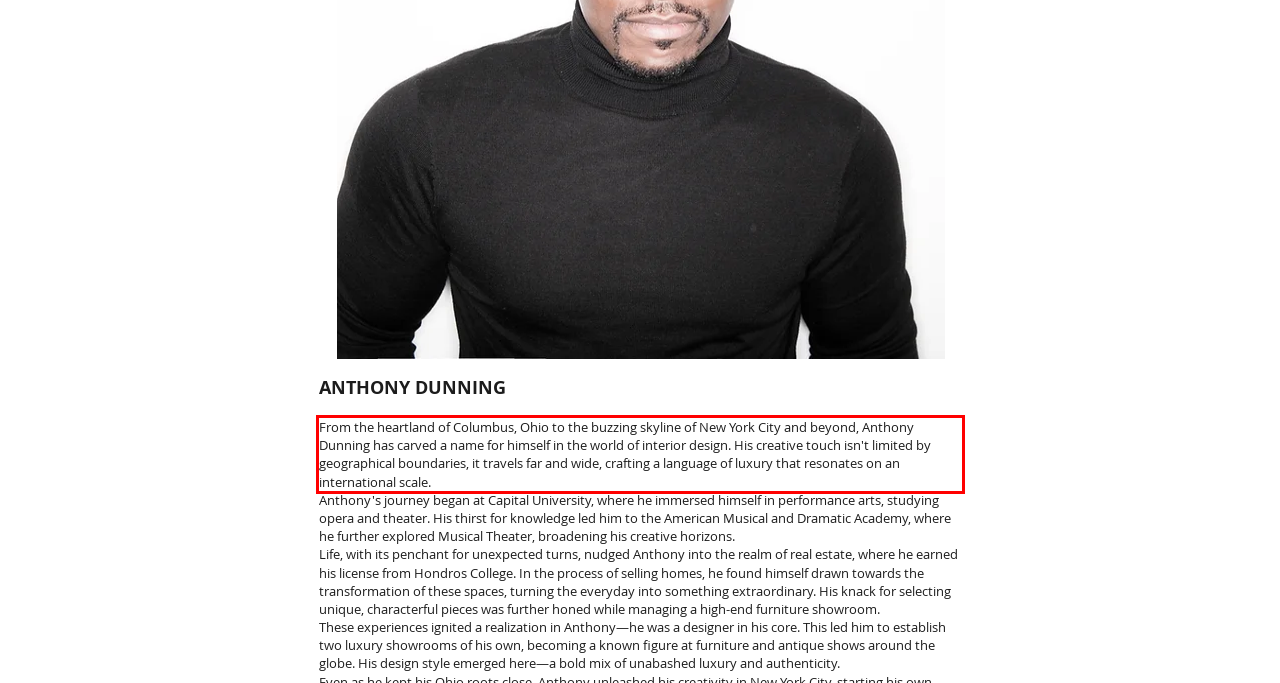You are given a screenshot with a red rectangle. Identify and extract the text within this red bounding box using OCR.

From the heartland of Columbus, Ohio to the buzzing skyline of New York City and beyond, Anthony Dunning has carved a name for himself in the world of interior design. His creative touch isn't limited by geographical boundaries, it travels far and wide, crafting a language of luxury that resonates on an international scale.